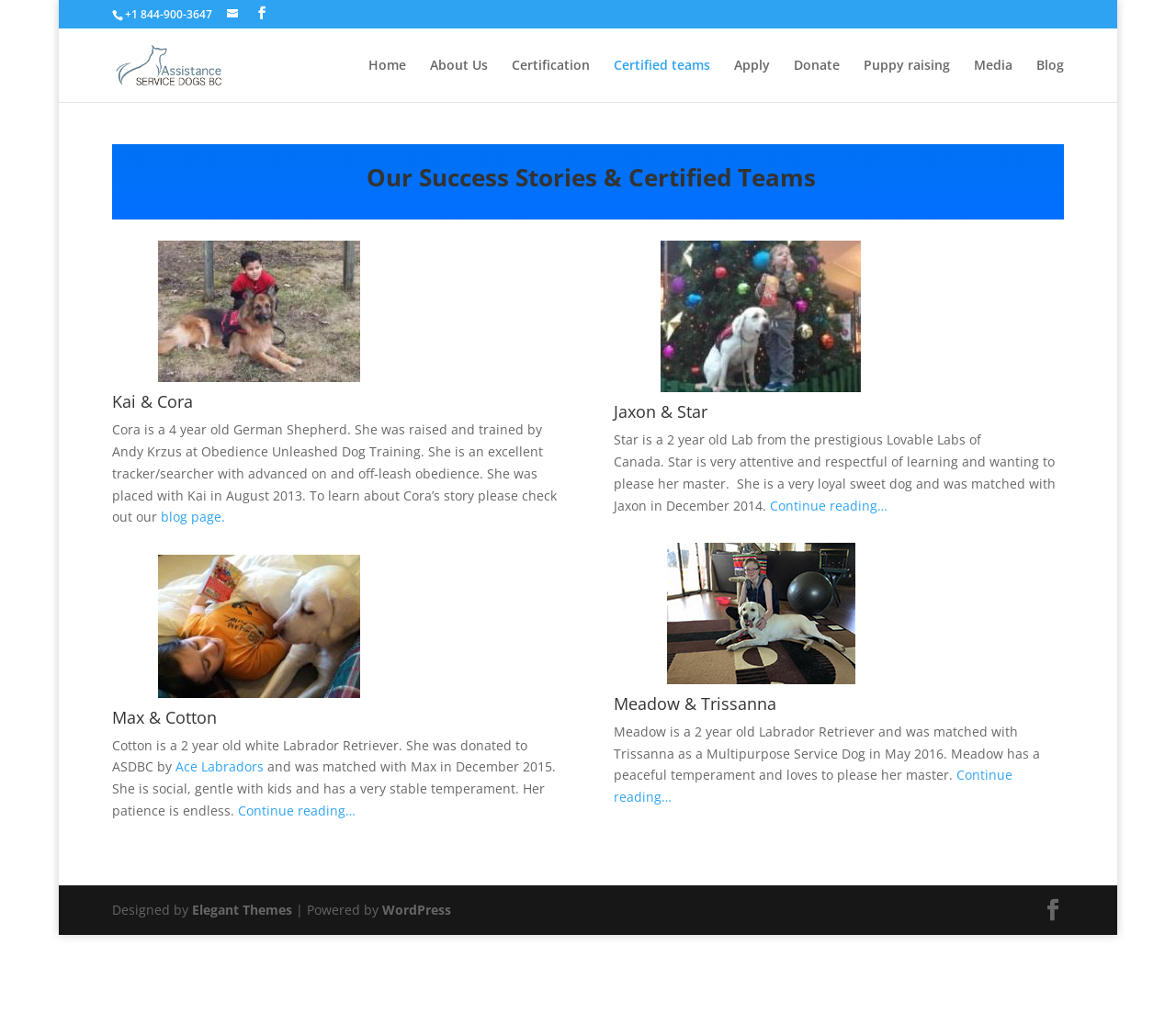Find the bounding box coordinates for the element that must be clicked to complete the instruction: "Visit the blog page". The coordinates should be four float numbers between 0 and 1, indicated as [left, top, right, bottom].

[0.136, 0.502, 0.191, 0.519]